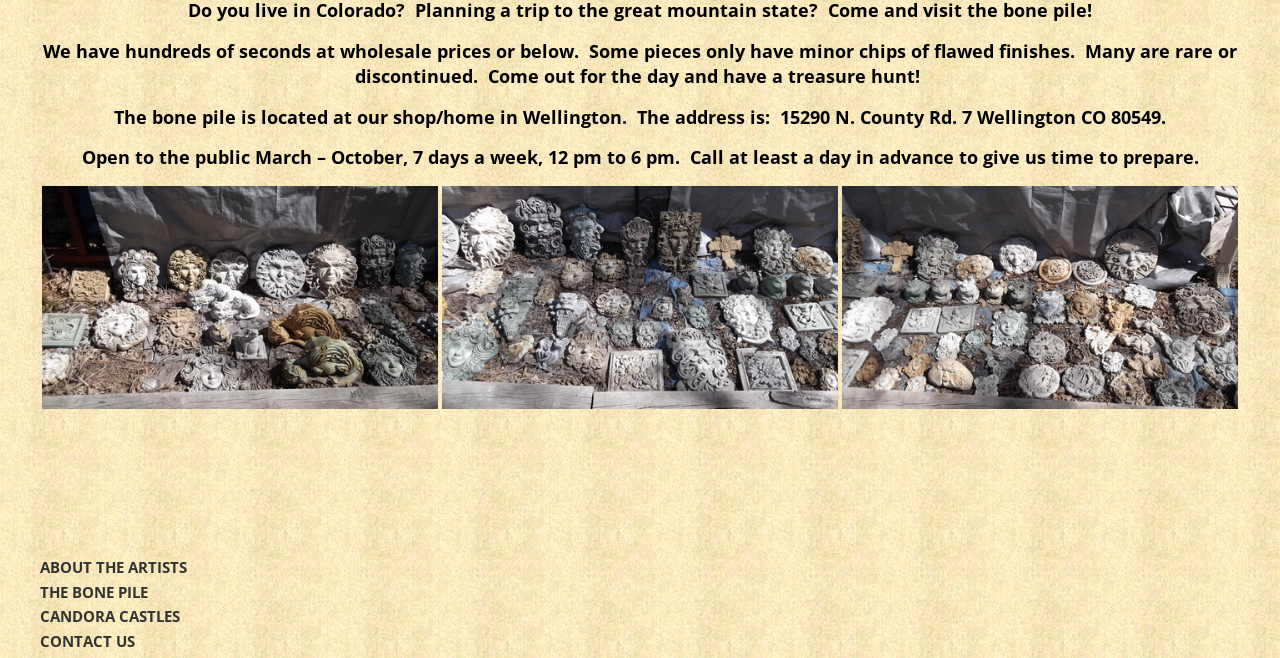Calculate the bounding box coordinates for the UI element based on the following description: "CONTACT US". Ensure the coordinates are four float numbers between 0 and 1, i.e., [left, top, right, bottom].

[0.031, 0.959, 0.105, 0.989]